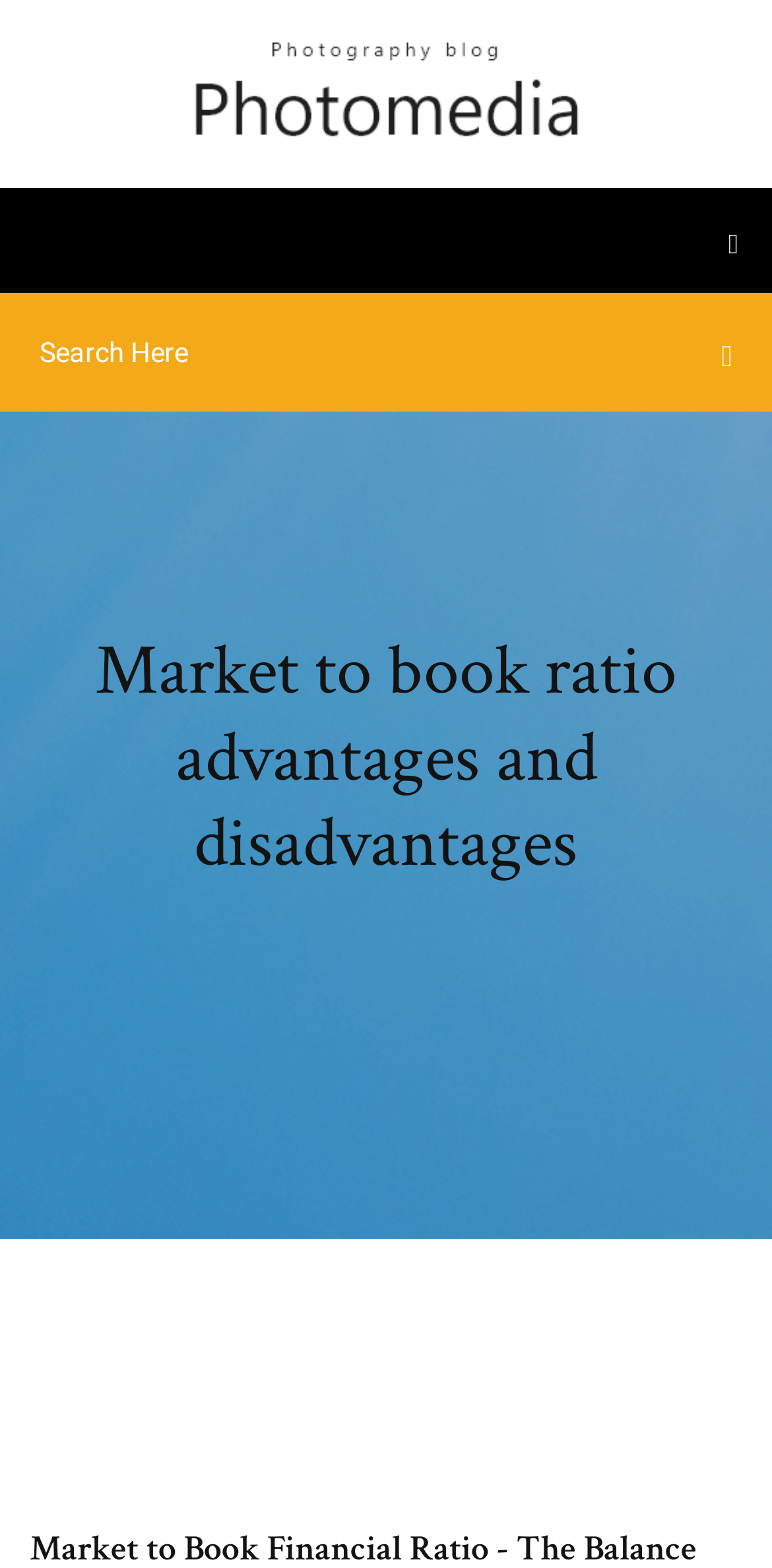Locate the UI element that matches the description alt="stormloadsrxjvek.netlify.app" in the webpage screenshot. Return the bounding box coordinates in the format (top-left x, top-left y, bottom-right x, bottom-right y), with values ranging from 0 to 1.

[0.244, 0.047, 0.756, 0.071]